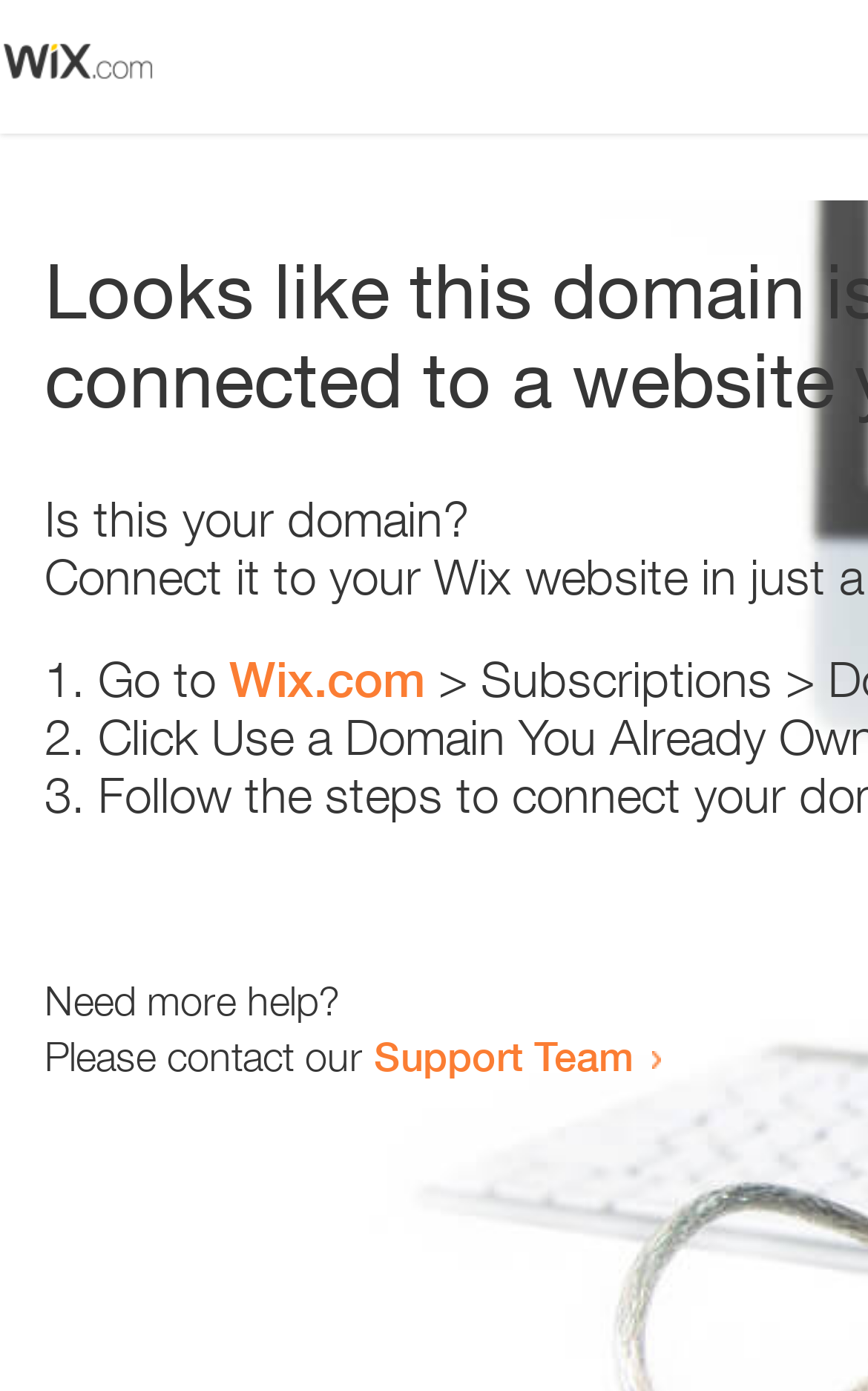Answer this question in one word or a short phrase: What is the domain in question?

This domain